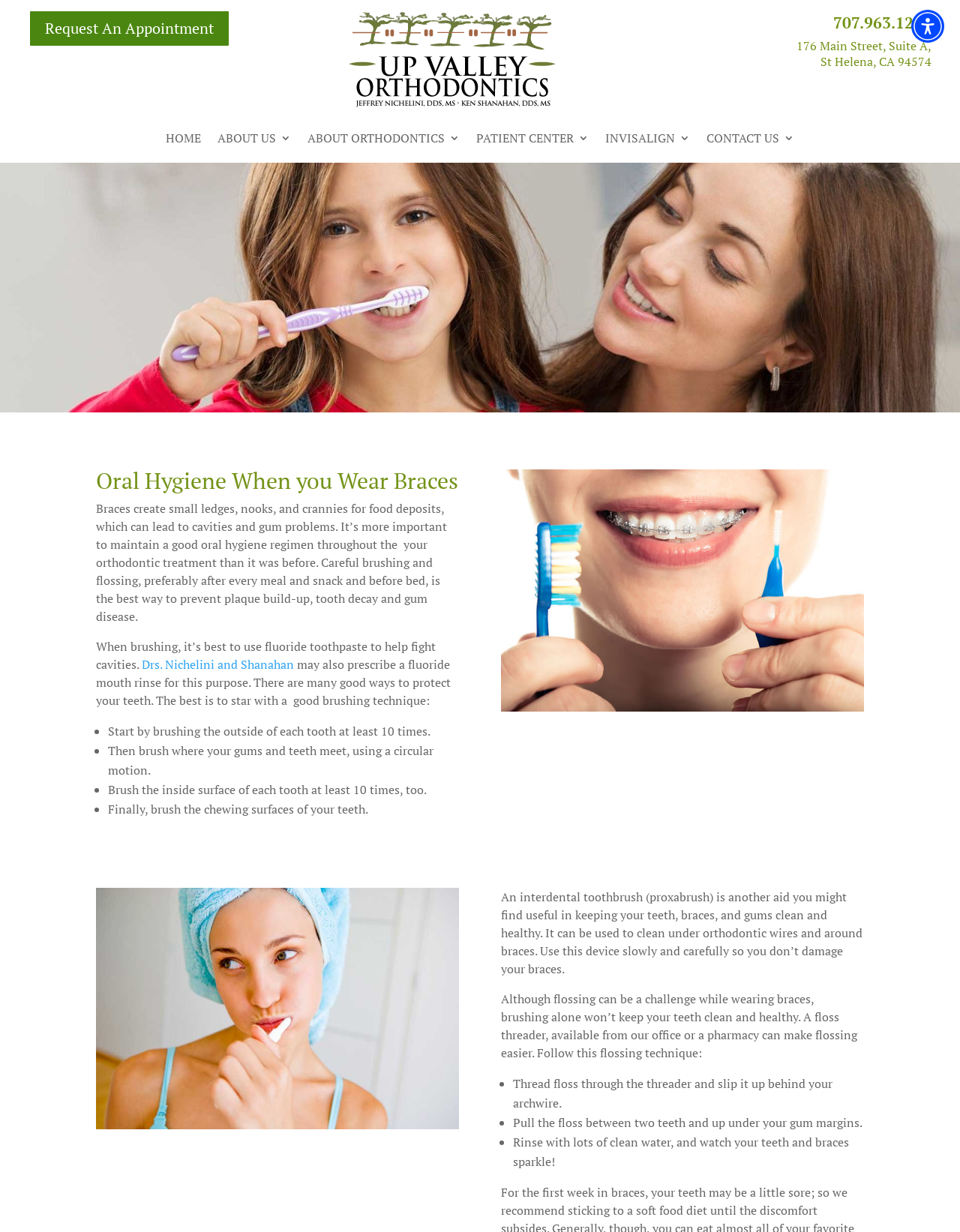Identify the bounding box coordinates of the area that should be clicked in order to complete the given instruction: "Learn about invisalign". The bounding box coordinates should be four float numbers between 0 and 1, i.e., [left, top, right, bottom].

[0.63, 0.107, 0.719, 0.121]